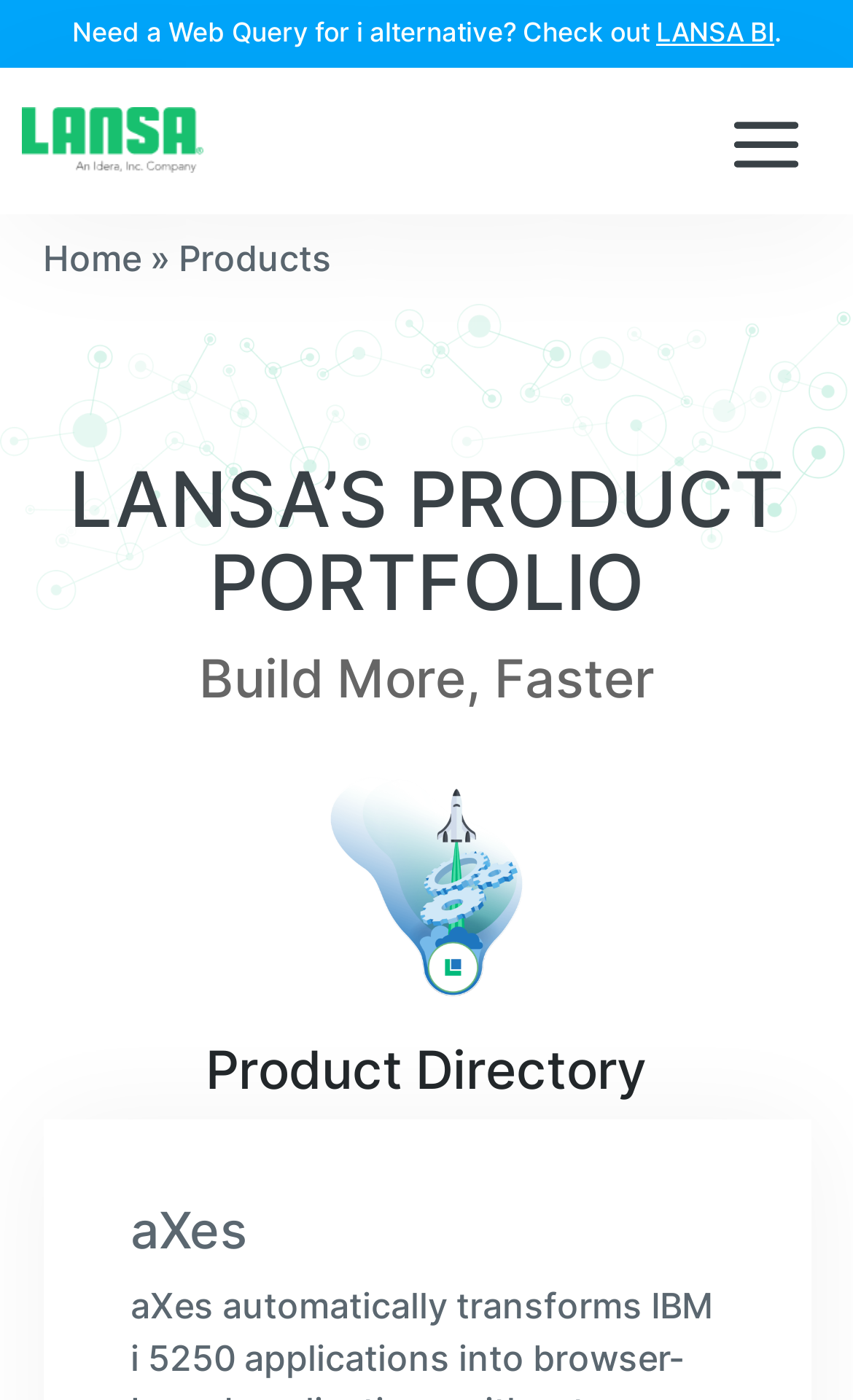What is the main category of products?
Please provide a single word or phrase as your answer based on the screenshot.

LANSA’s Product Portfolio